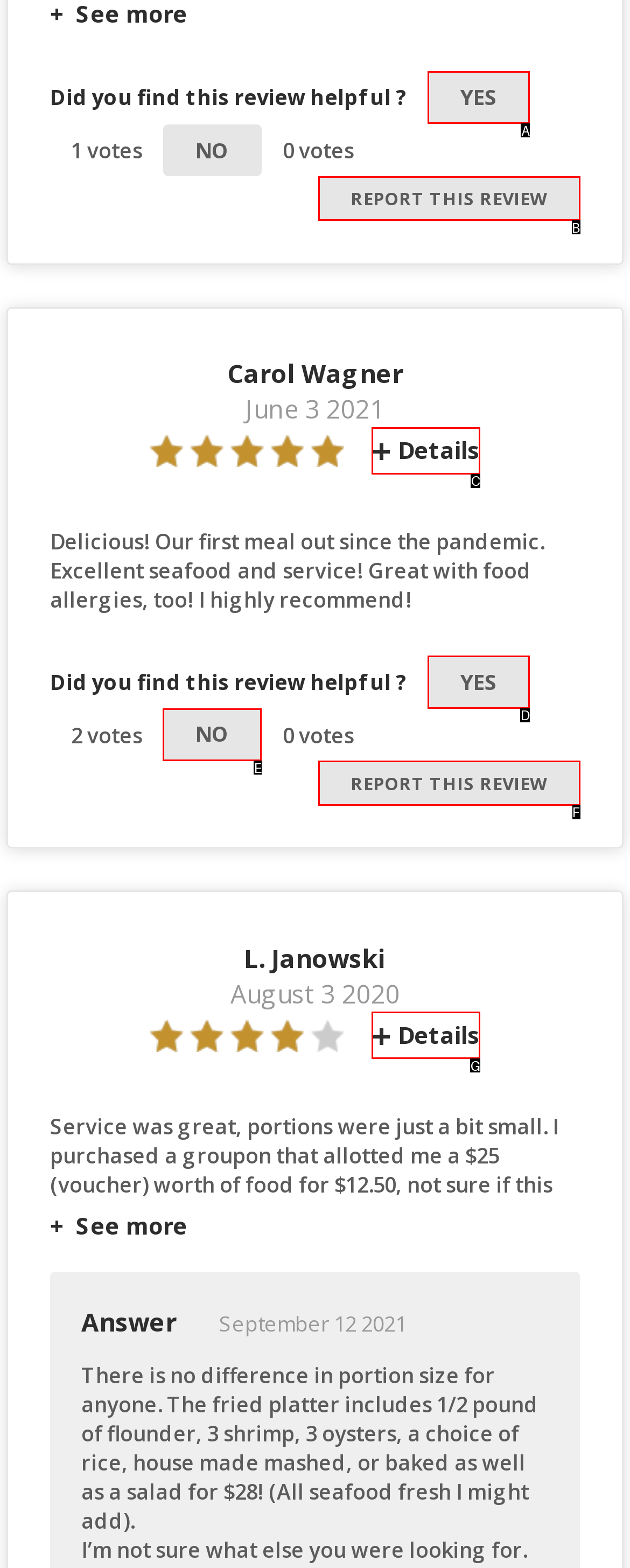Select the HTML element that matches the description: Report this review
Respond with the letter of the correct choice from the given options directly.

B